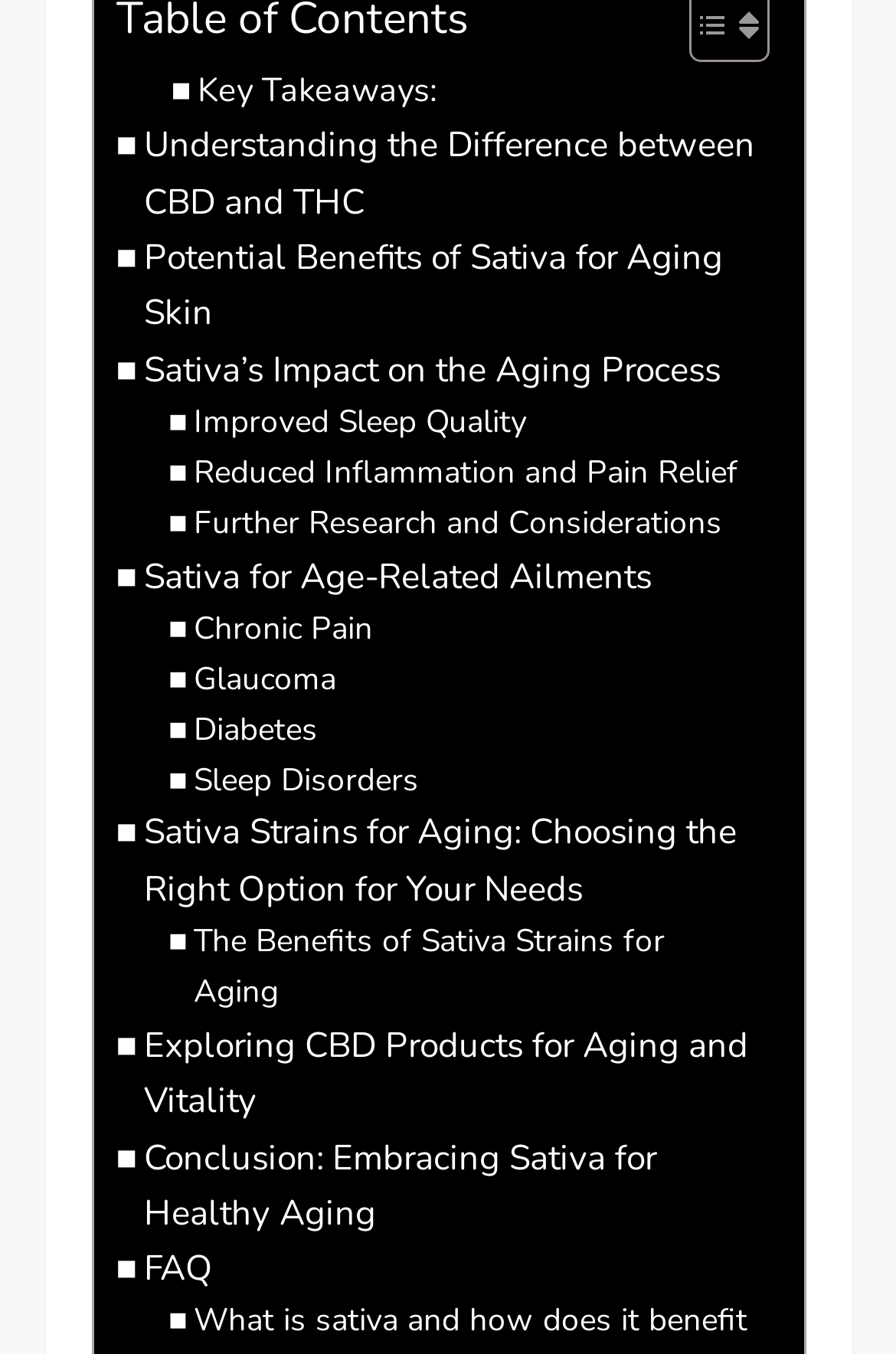Find and indicate the bounding box coordinates of the region you should select to follow the given instruction: "Check the FAQ section".

[0.129, 0.917, 0.238, 0.958]